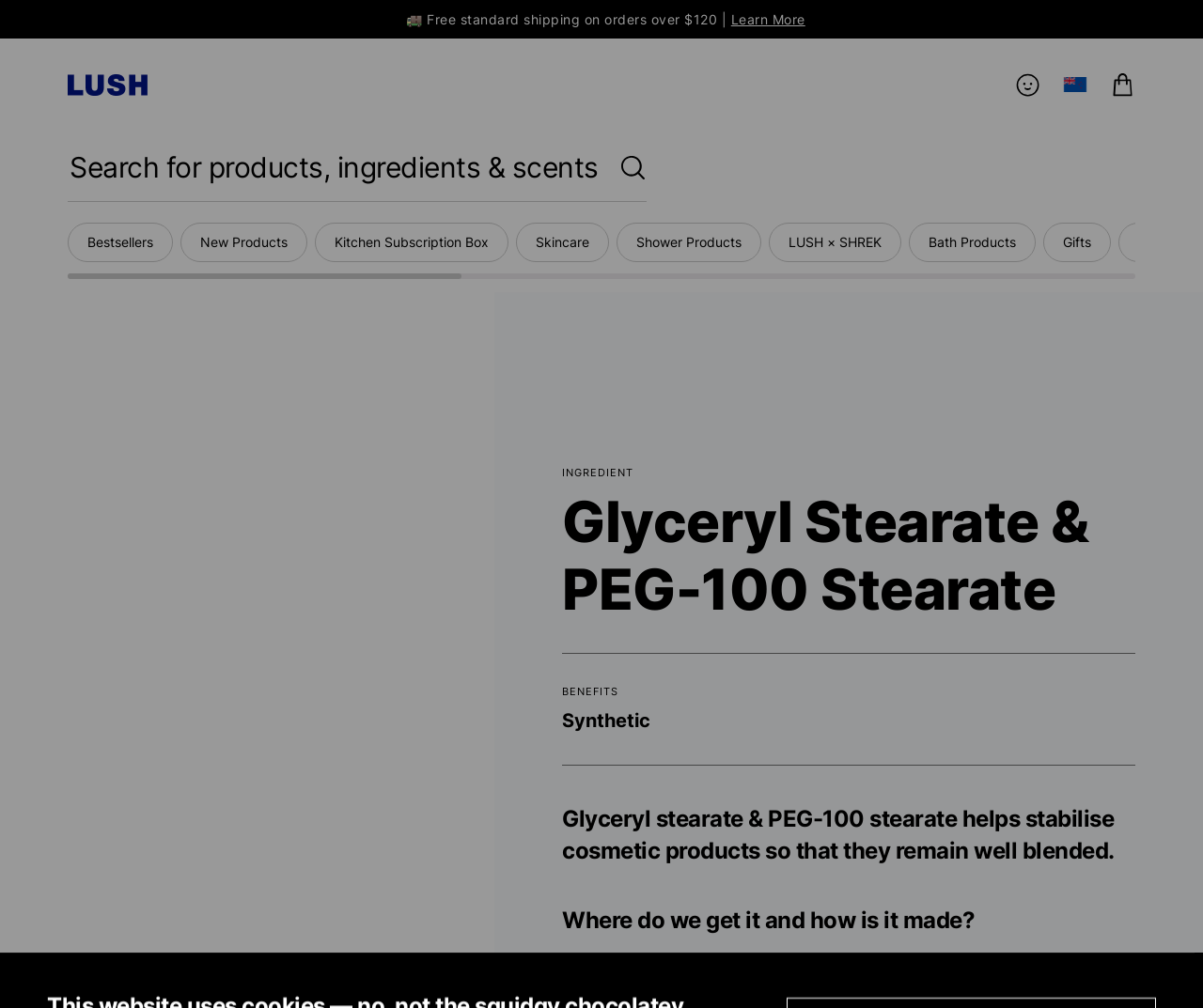Answer briefly with one word or phrase:
How many main categories are listed on the webpage?

9